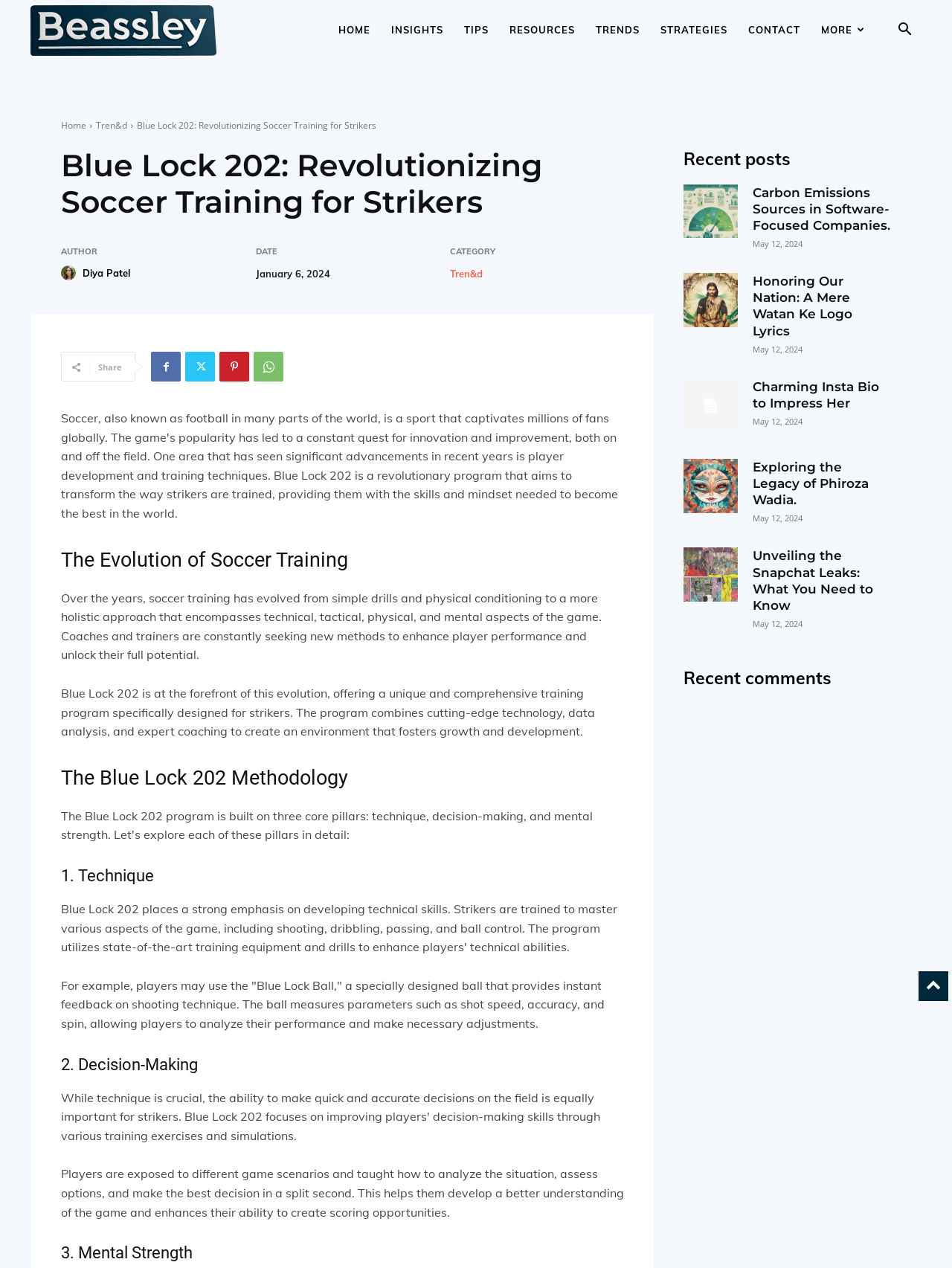What is the name of the specially designed ball used in Blue Lock 202?
Based on the image, provide your answer in one word or phrase.

Blue Lock Ball